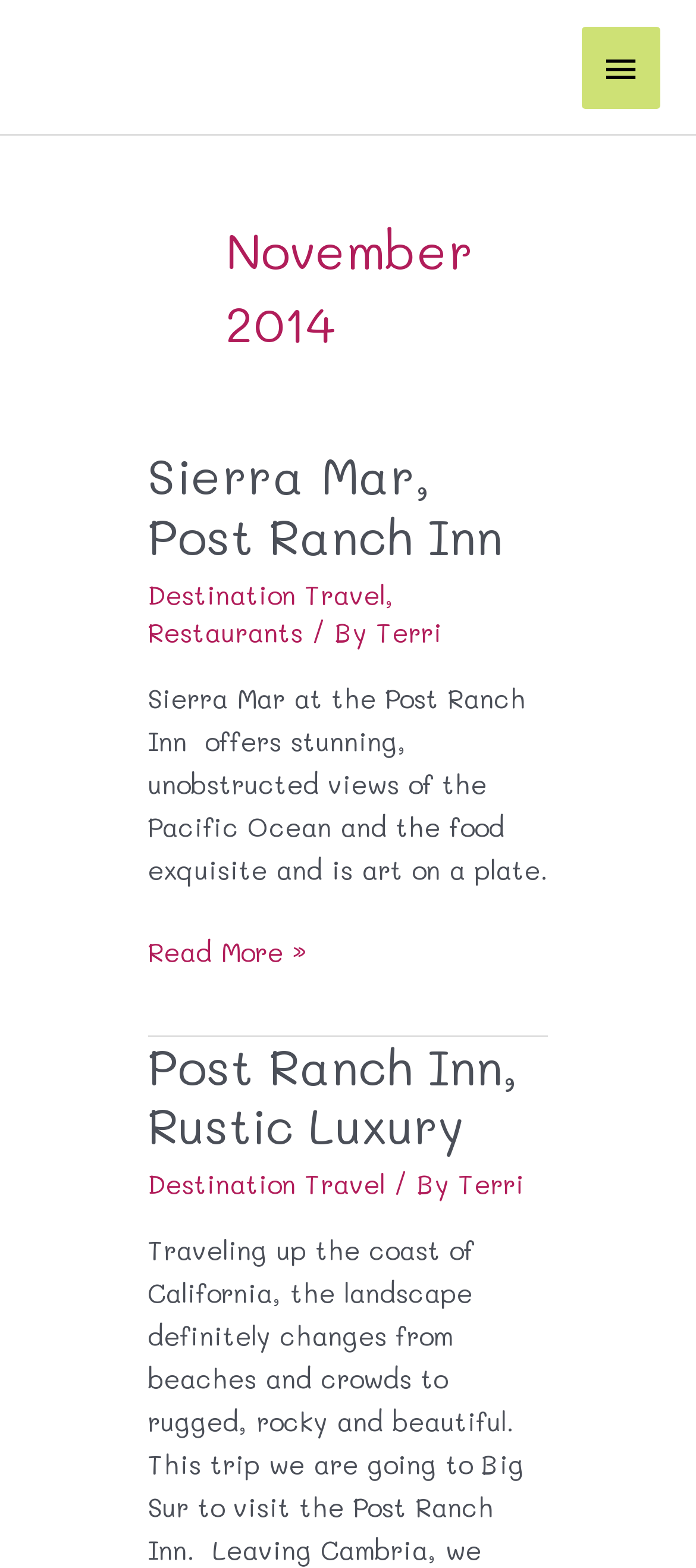Determine the bounding box for the UI element that matches this description: "Sierra Mar, Post Ranch Inn".

[0.212, 0.282, 0.722, 0.362]